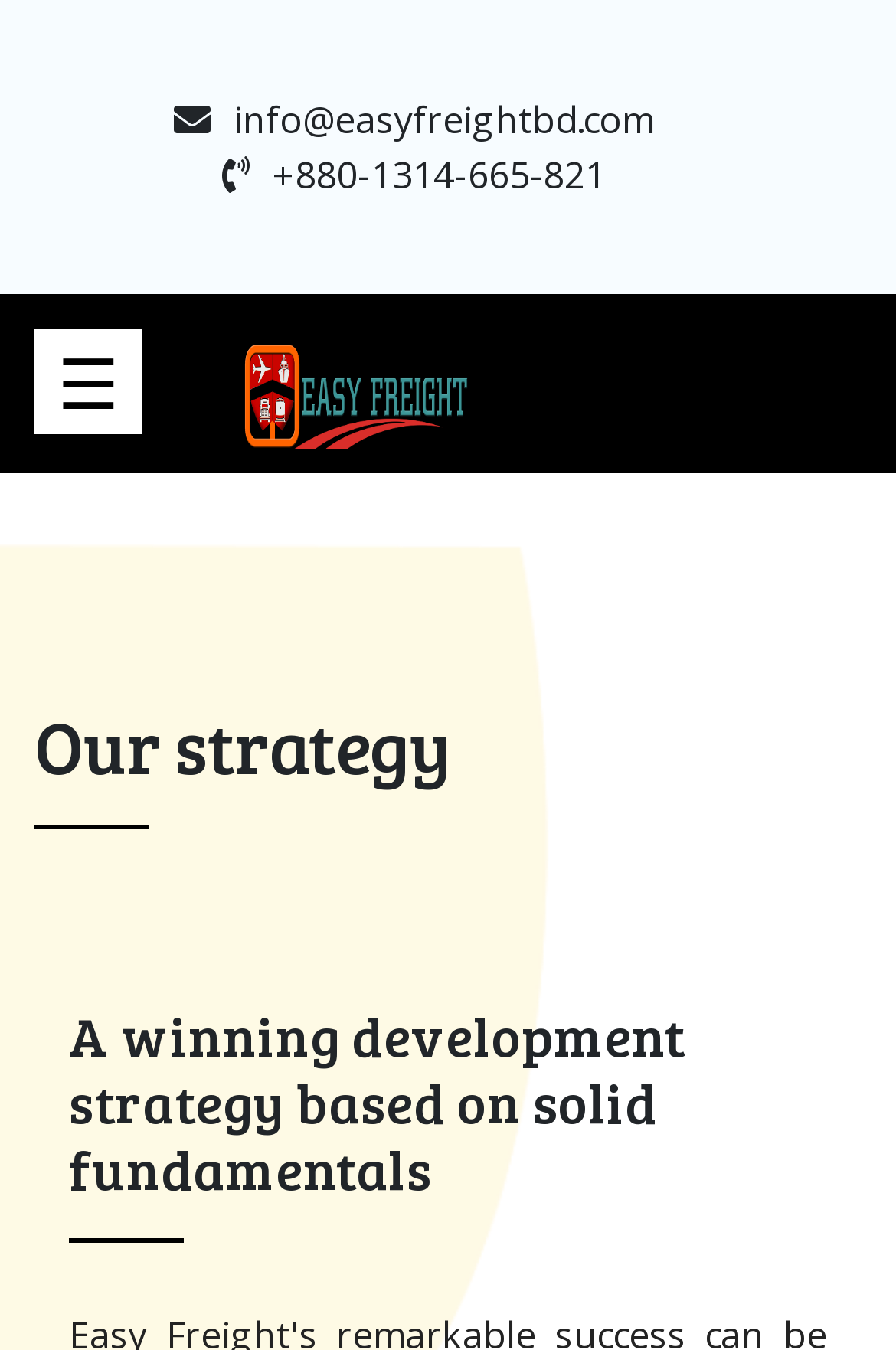Identify the bounding box for the described UI element: "parent_node: ×".

[0.167, 0.218, 0.628, 0.351]